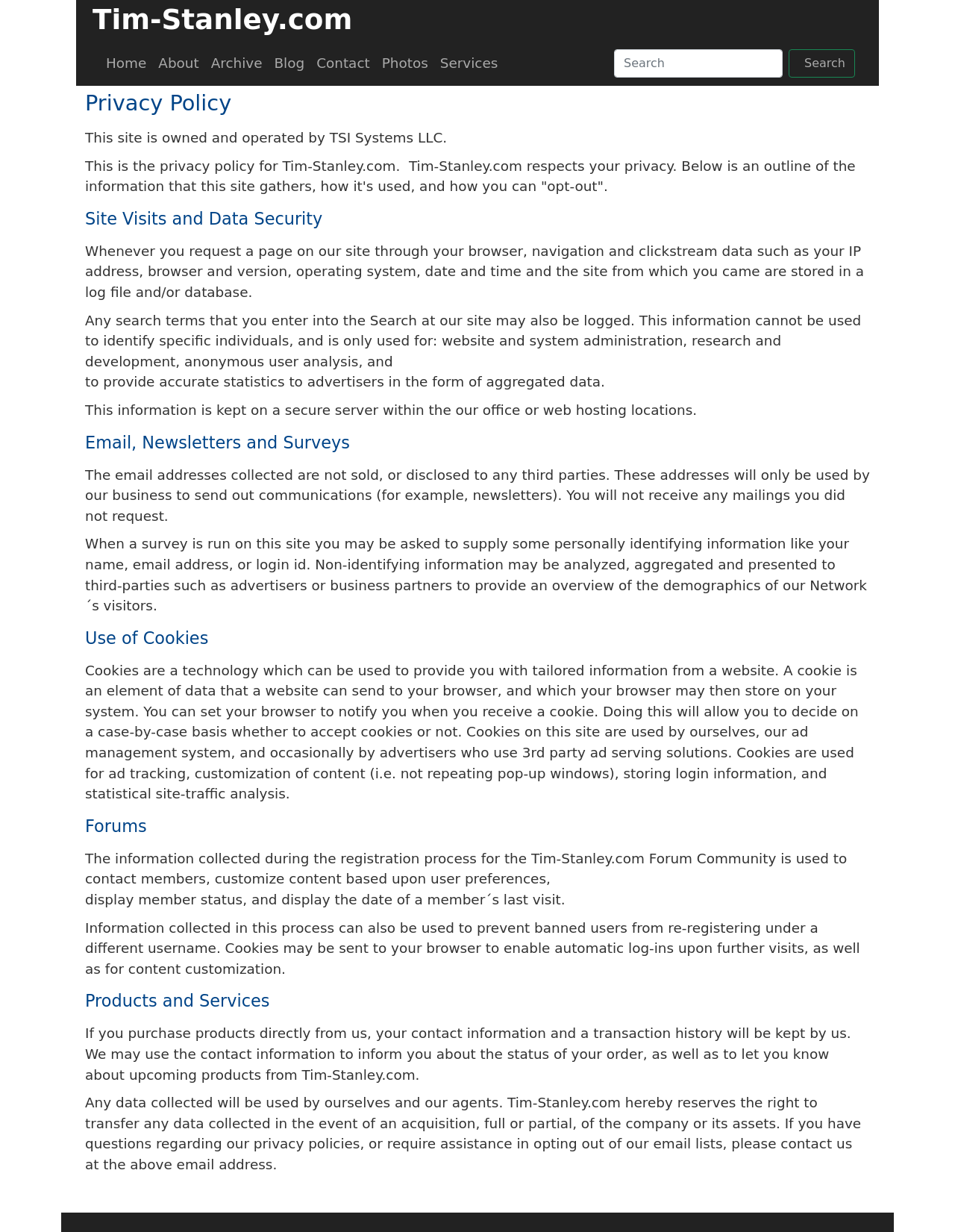Provide the bounding box coordinates of the section that needs to be clicked to accomplish the following instruction: "search for something."

[0.643, 0.04, 0.82, 0.063]